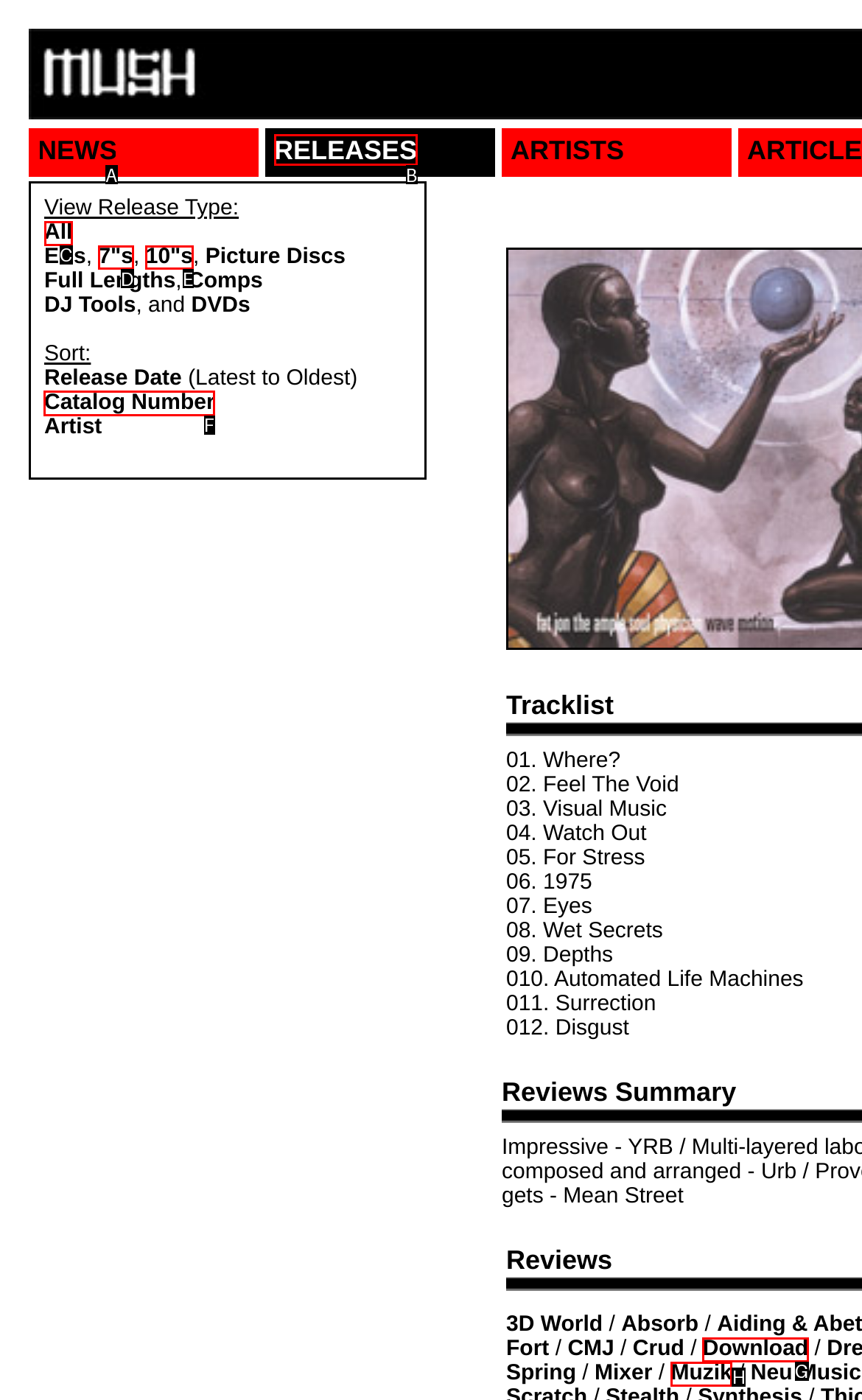Select the correct option from the given choices to perform this task: Sort releases by Catalog Number. Provide the letter of that option.

F